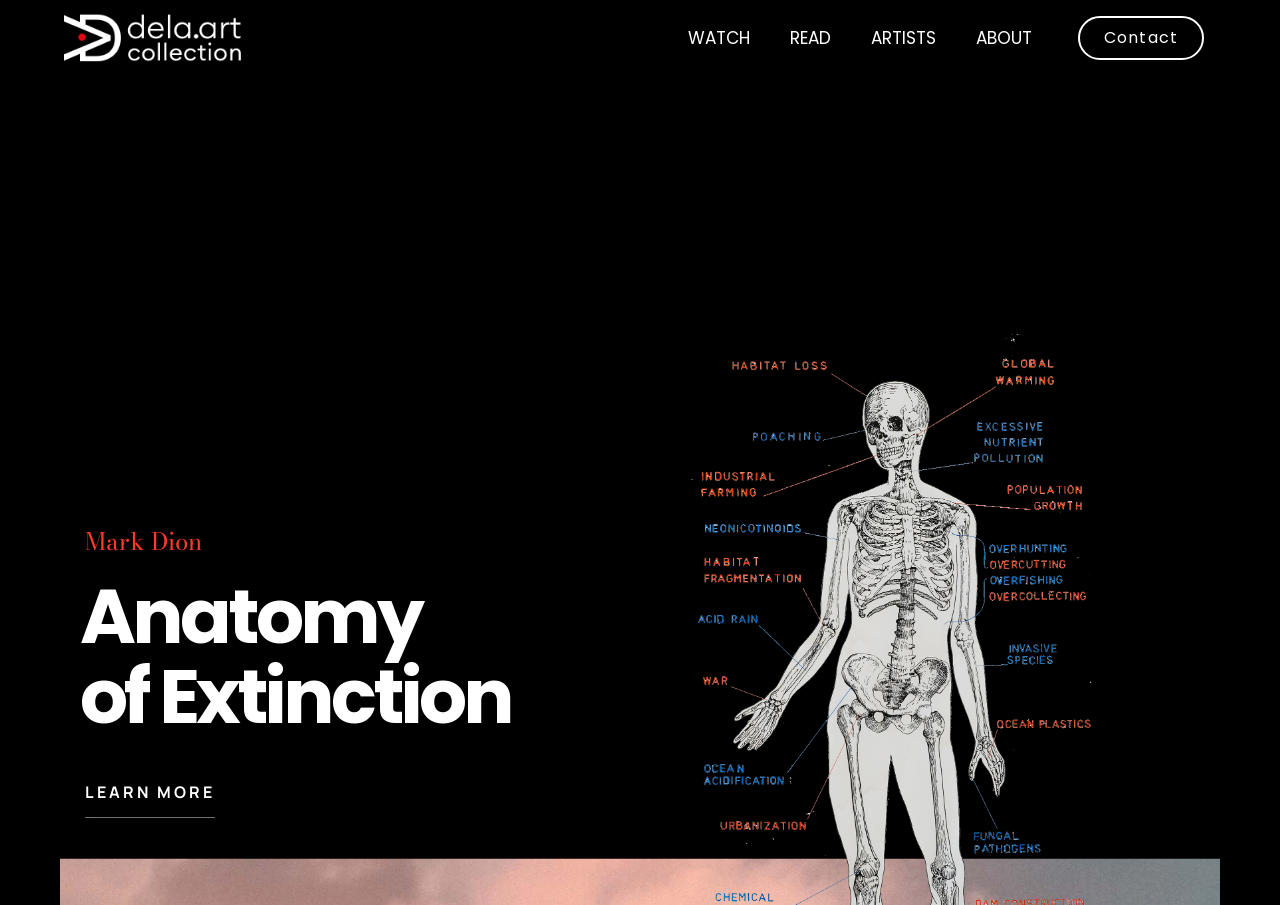What is the purpose of the 'LEARN MORE' button?
Please provide a single word or phrase as the answer based on the screenshot.

To learn more about the artwork